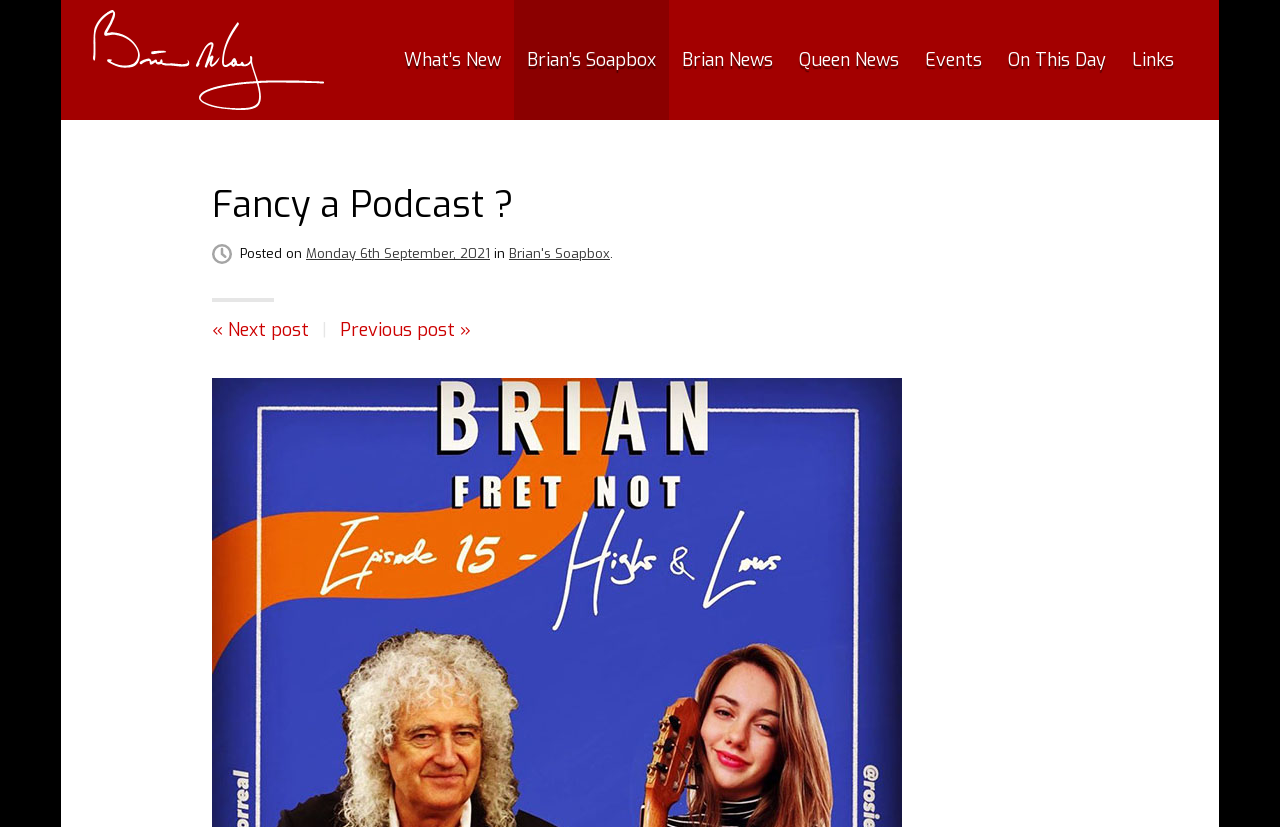Please specify the bounding box coordinates of the region to click in order to perform the following instruction: "View Amethyst Pendant details".

None